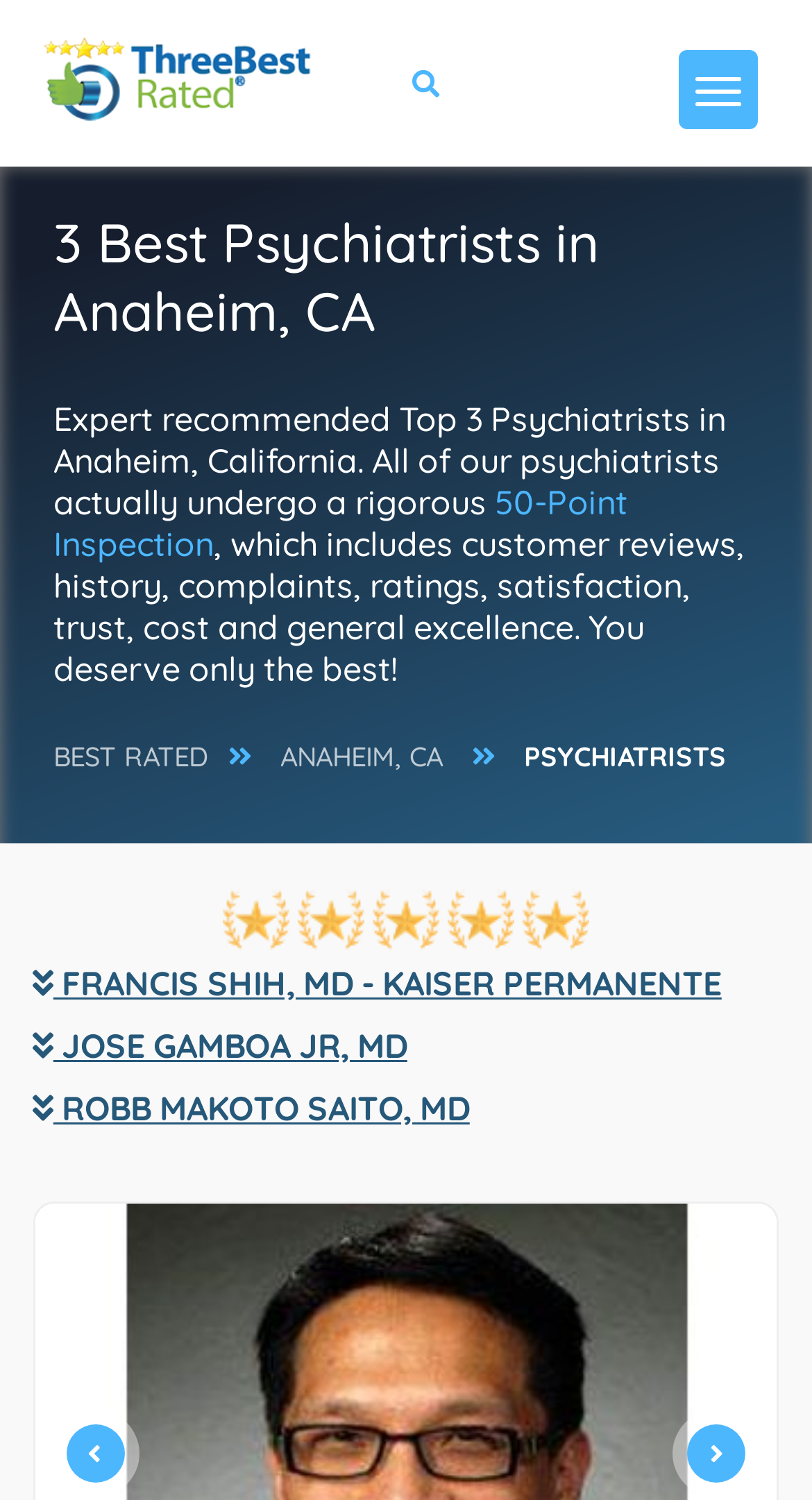What is the number of psychiatrists recommended?
Using the visual information from the image, give a one-word or short-phrase answer.

3